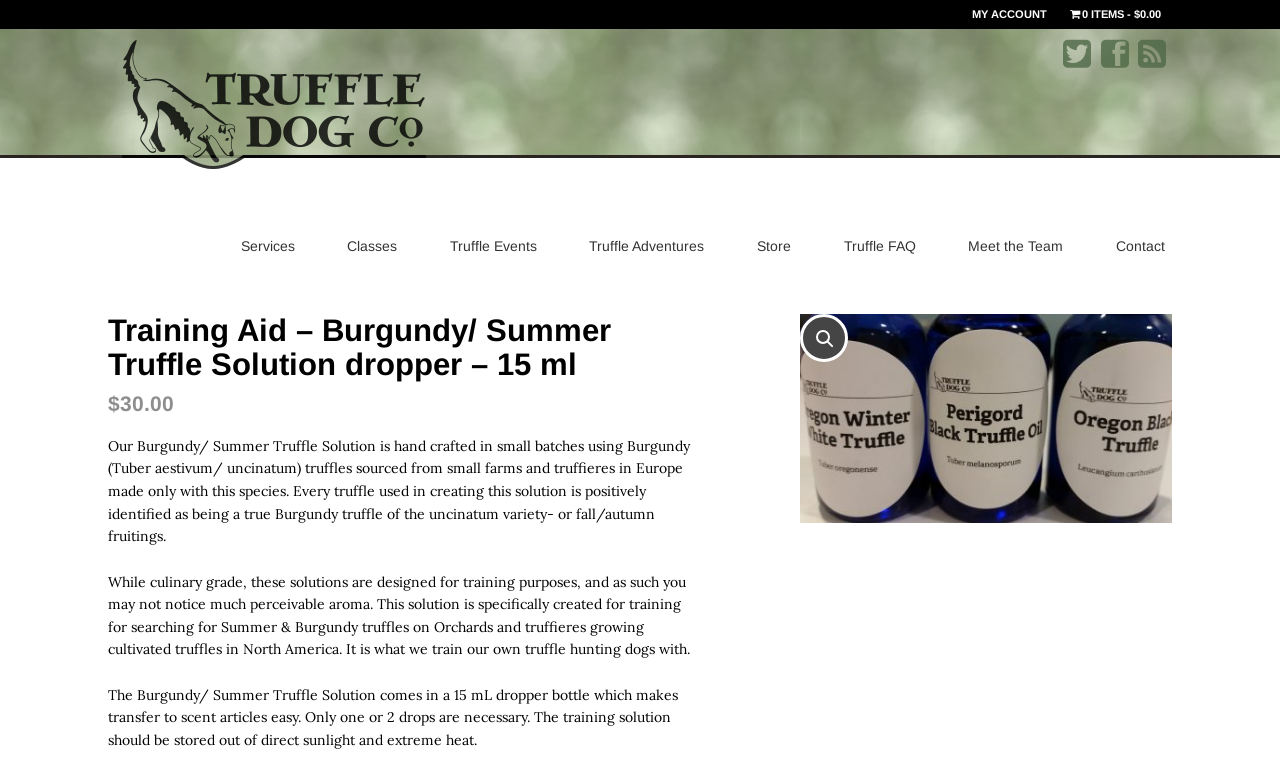Look at the image and give a detailed response to the following question: What is the price of the Training Aid?

The price of the Training Aid is mentioned in the webpage as '$30.00', which is indicated by the StaticText elements with IDs 128 and 129.